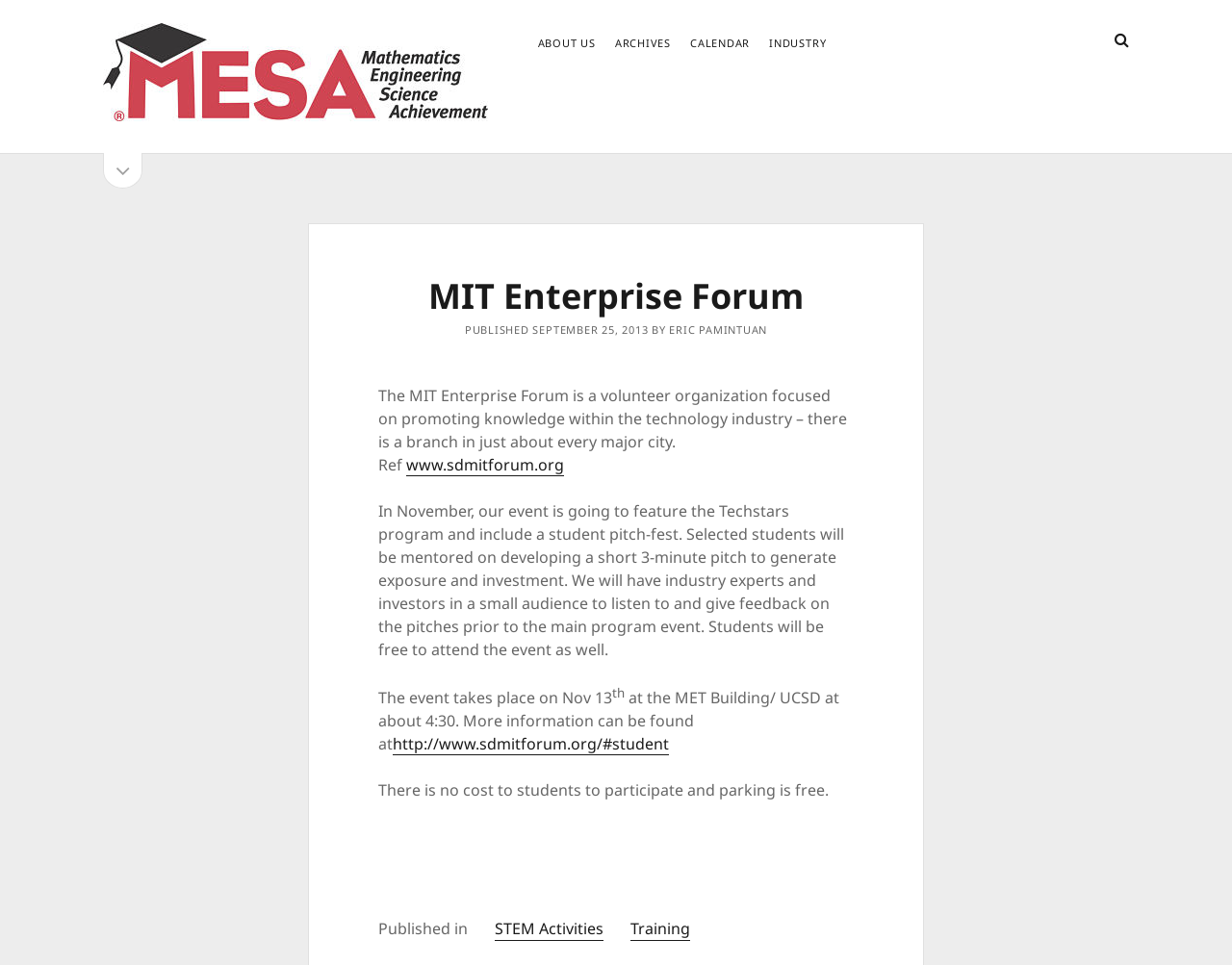Use one word or a short phrase to answer the question provided: 
What is the name of the organization?

MIT Enterprise Forum